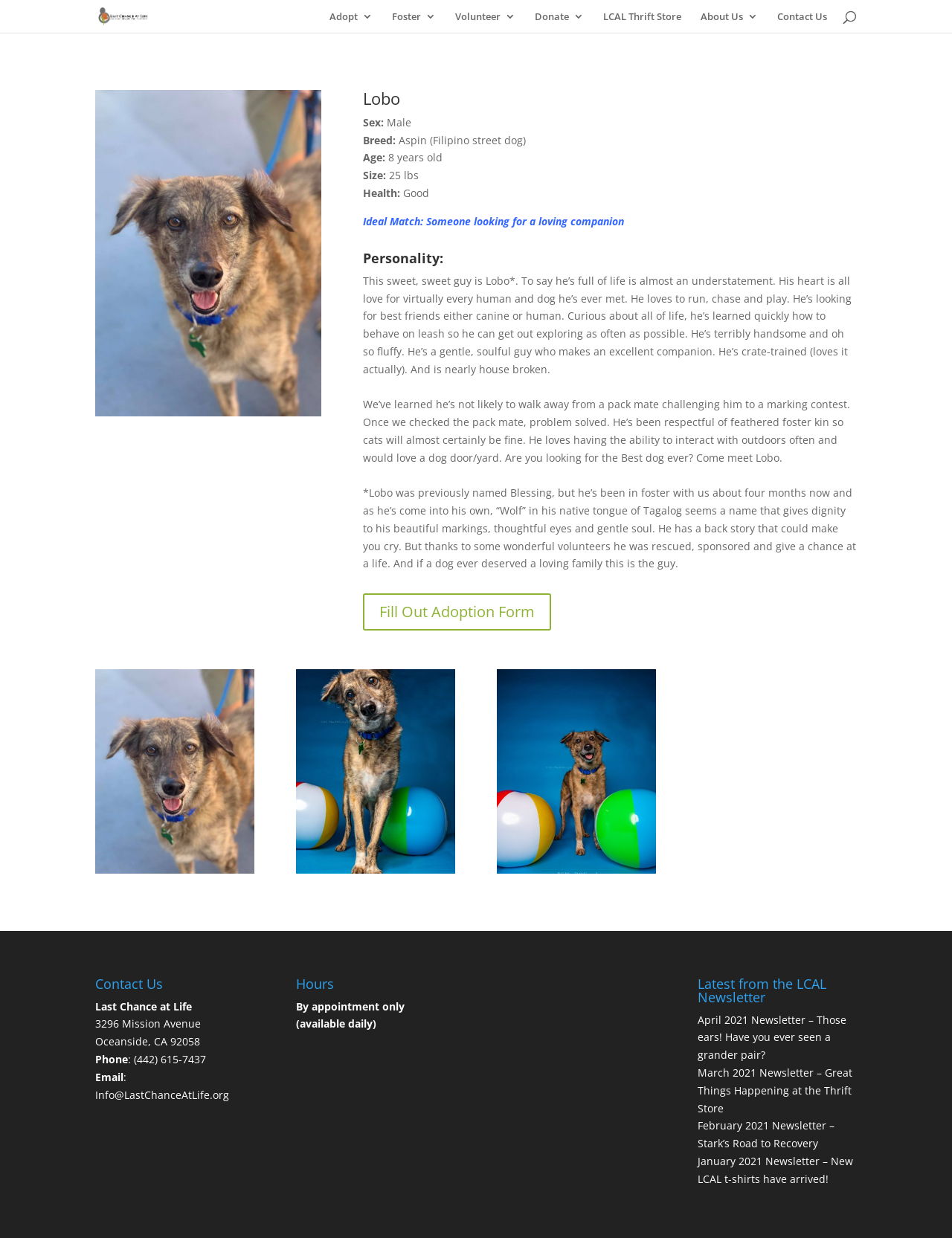Identify the bounding box coordinates of the section to be clicked to complete the task described by the following instruction: "Visit the LCAL Thrift Store page". The coordinates should be four float numbers between 0 and 1, formatted as [left, top, right, bottom].

[0.634, 0.009, 0.716, 0.026]